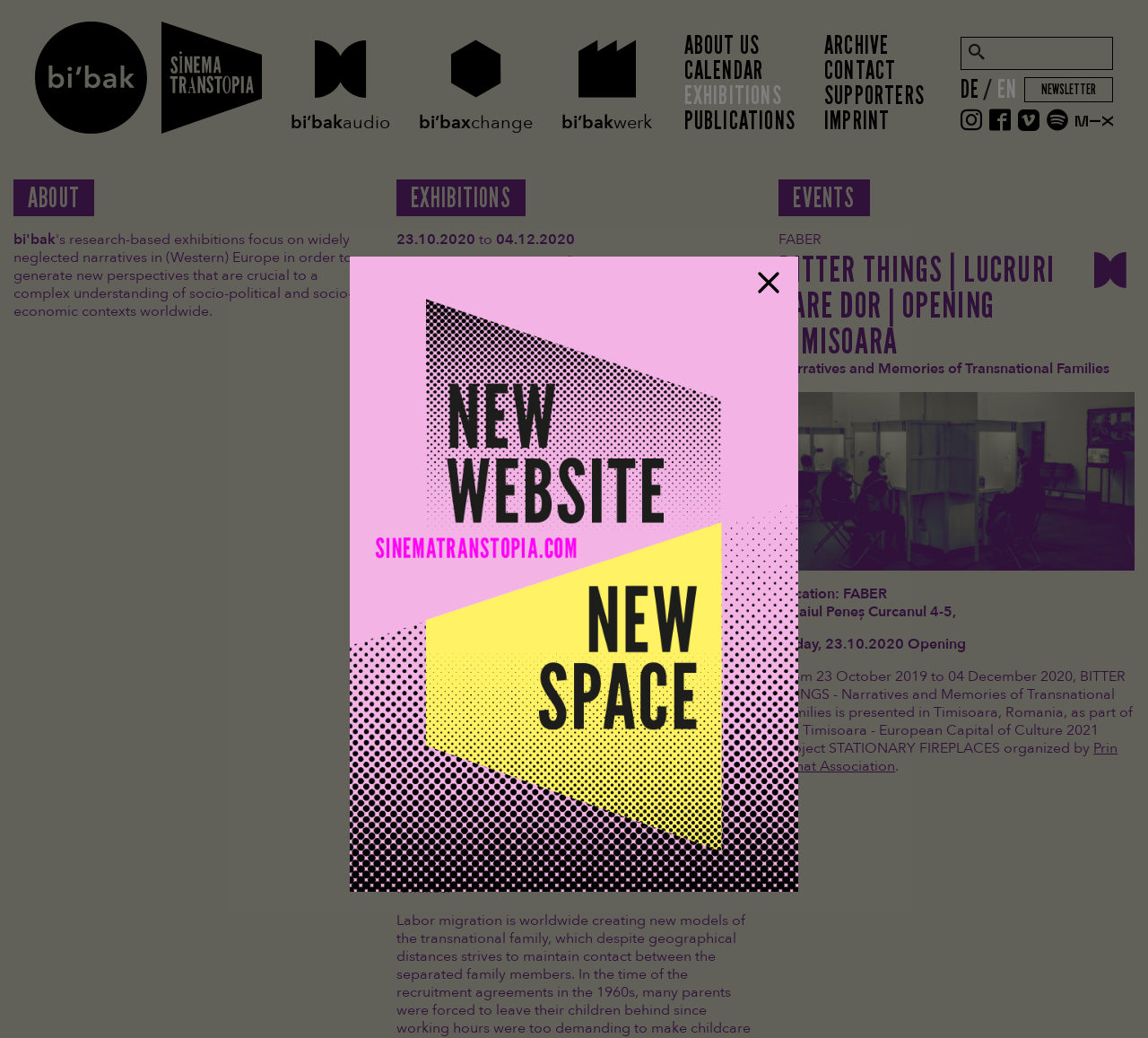Provide a brief response to the question below using a single word or phrase: 
Who are the authors of the exhibition project?

Malve Lippmann and Can Sungu